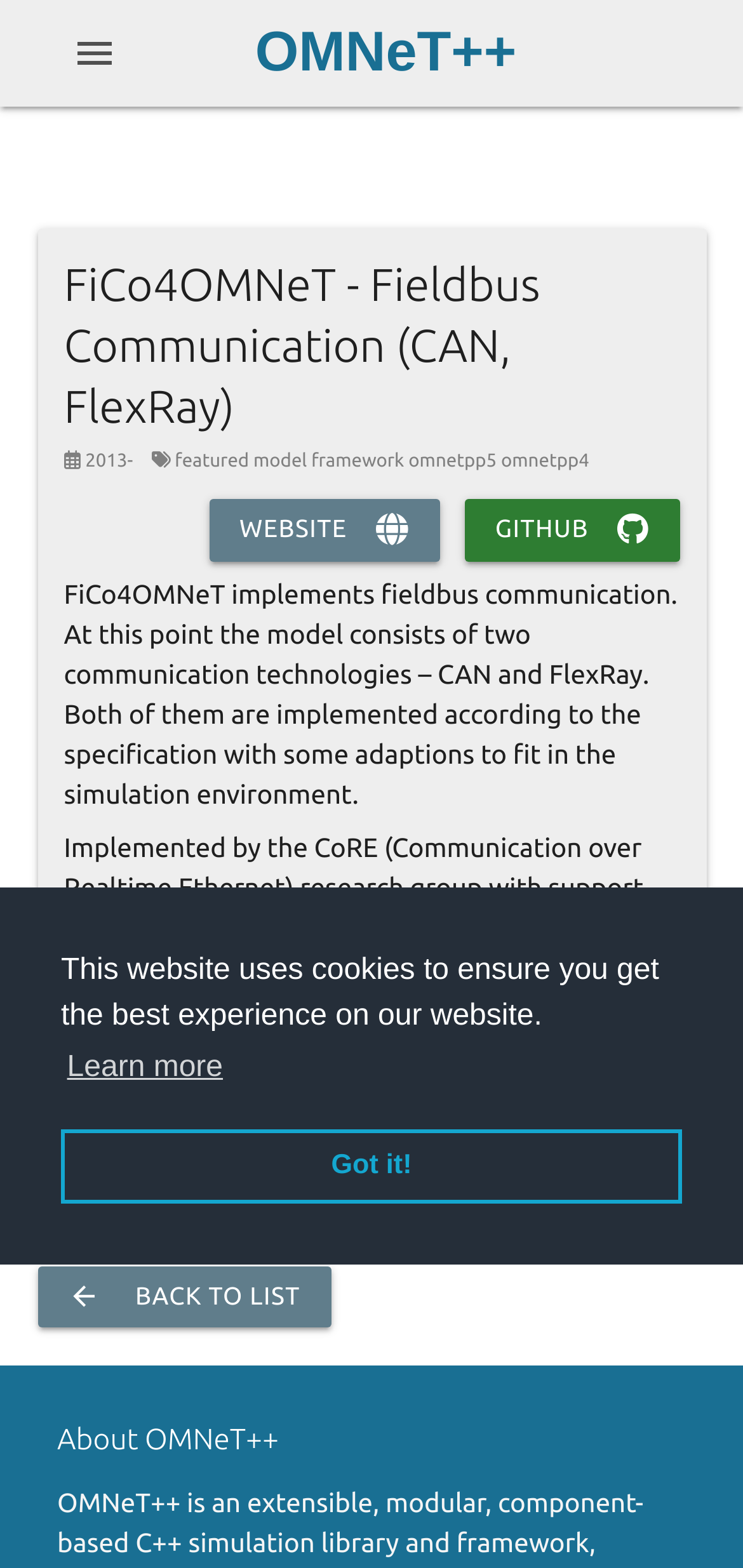What are the two communication technologies implemented in FiCo4OMNeT?
Look at the image and provide a short answer using one word or a phrase.

CAN and FlexRay